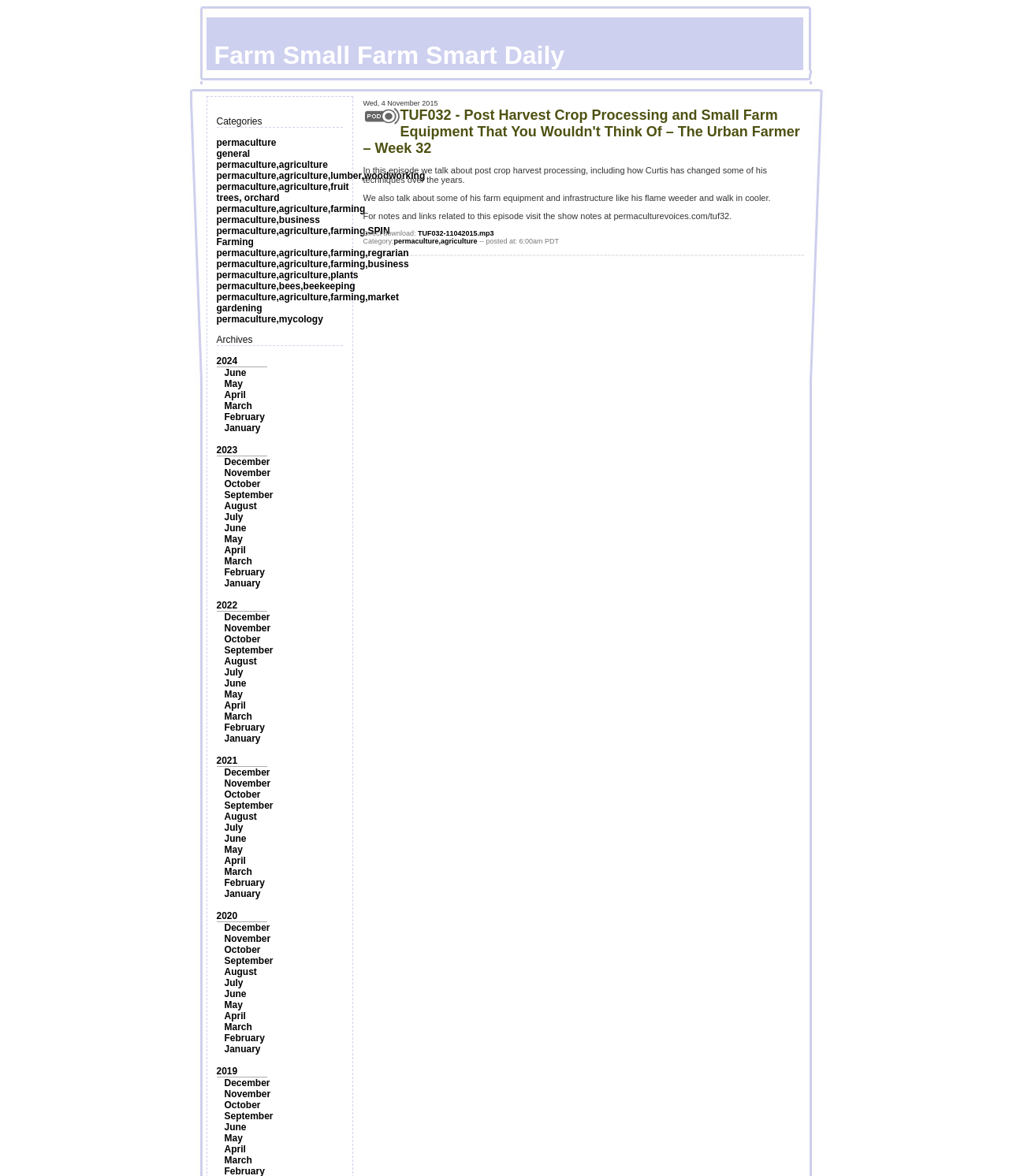Respond to the following question using a concise word or phrase: 
How many months are listed in the archives?

12